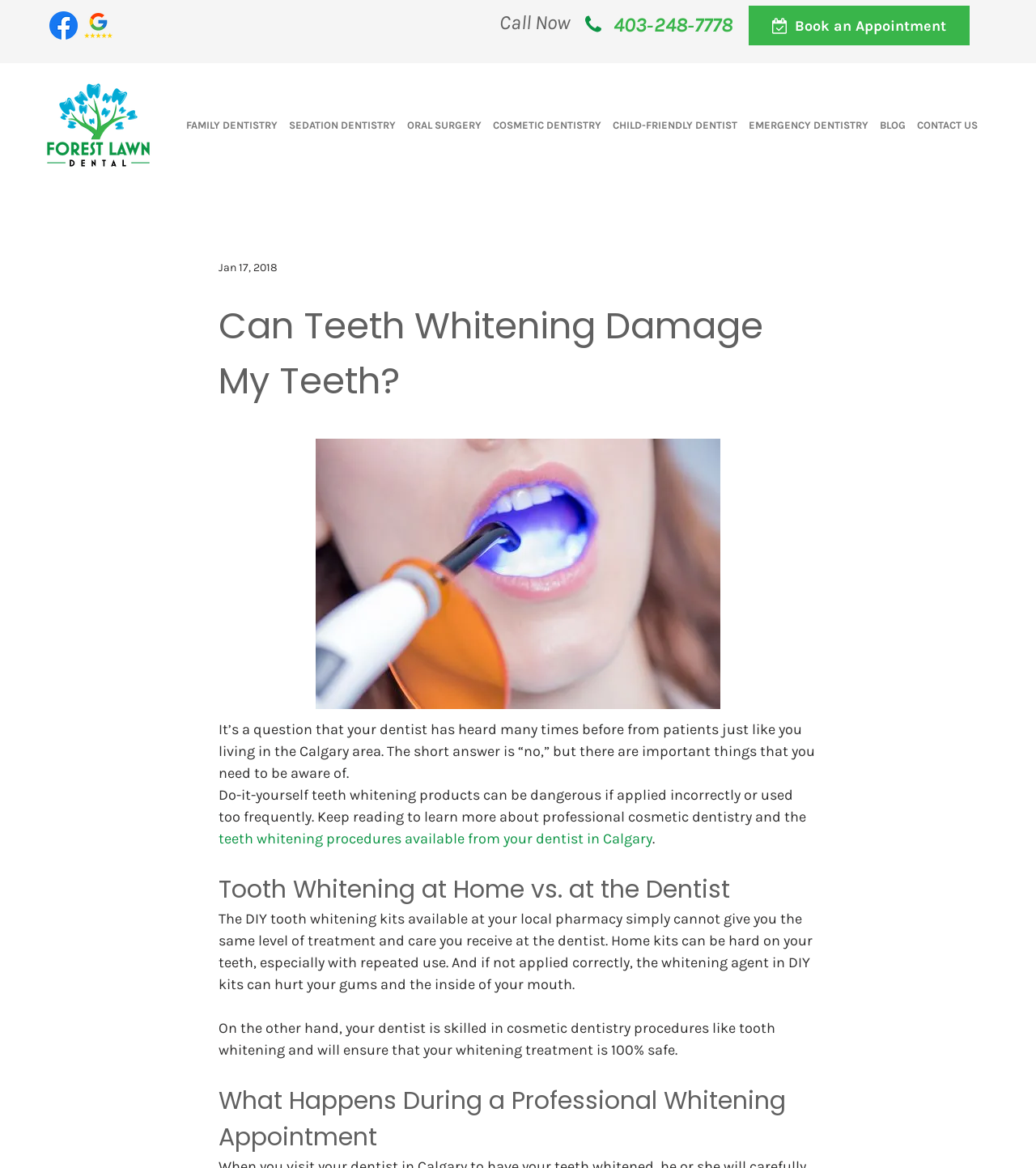Using the element description provided, determine the bounding box coordinates in the format (top-left x, top-left y, bottom-right x, bottom-right y). Ensure that all values are floating point numbers between 0 and 1. Element description: Apply

None